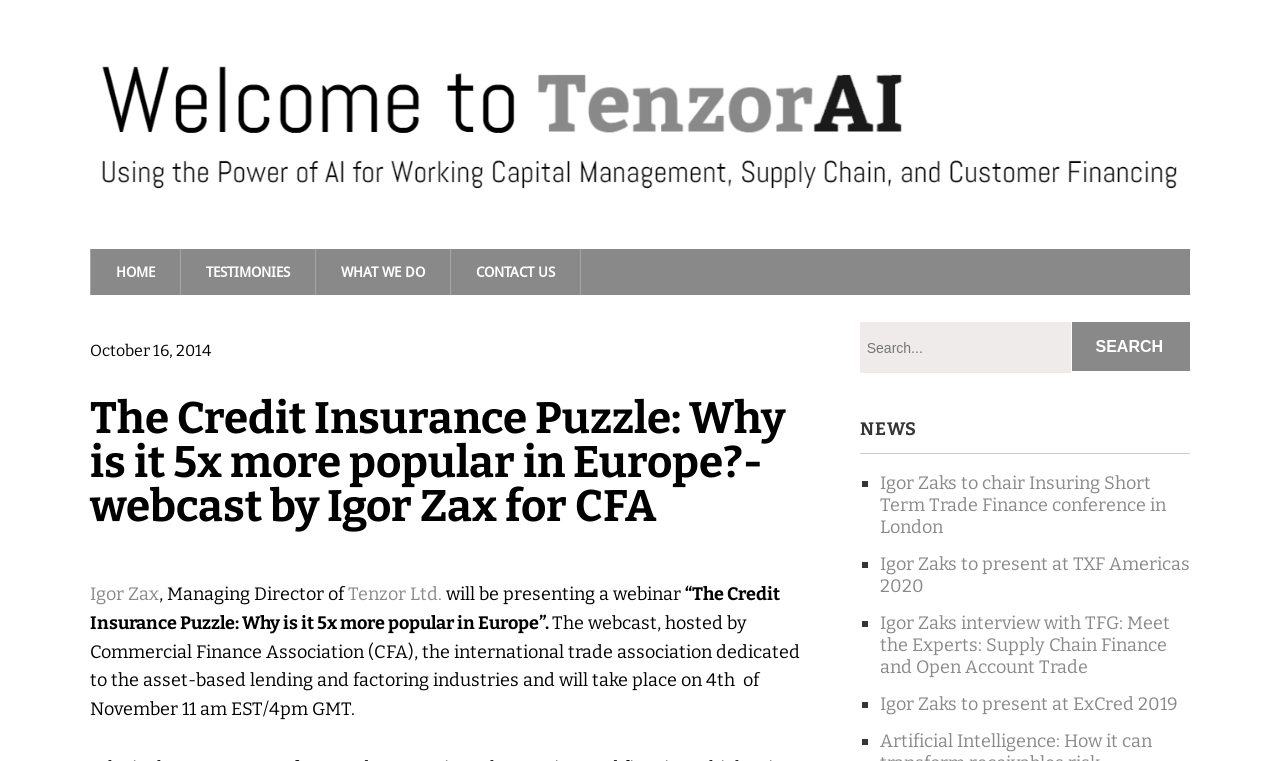Pinpoint the bounding box coordinates of the area that must be clicked to complete this instruction: "read news".

[0.672, 0.53, 0.93, 0.597]